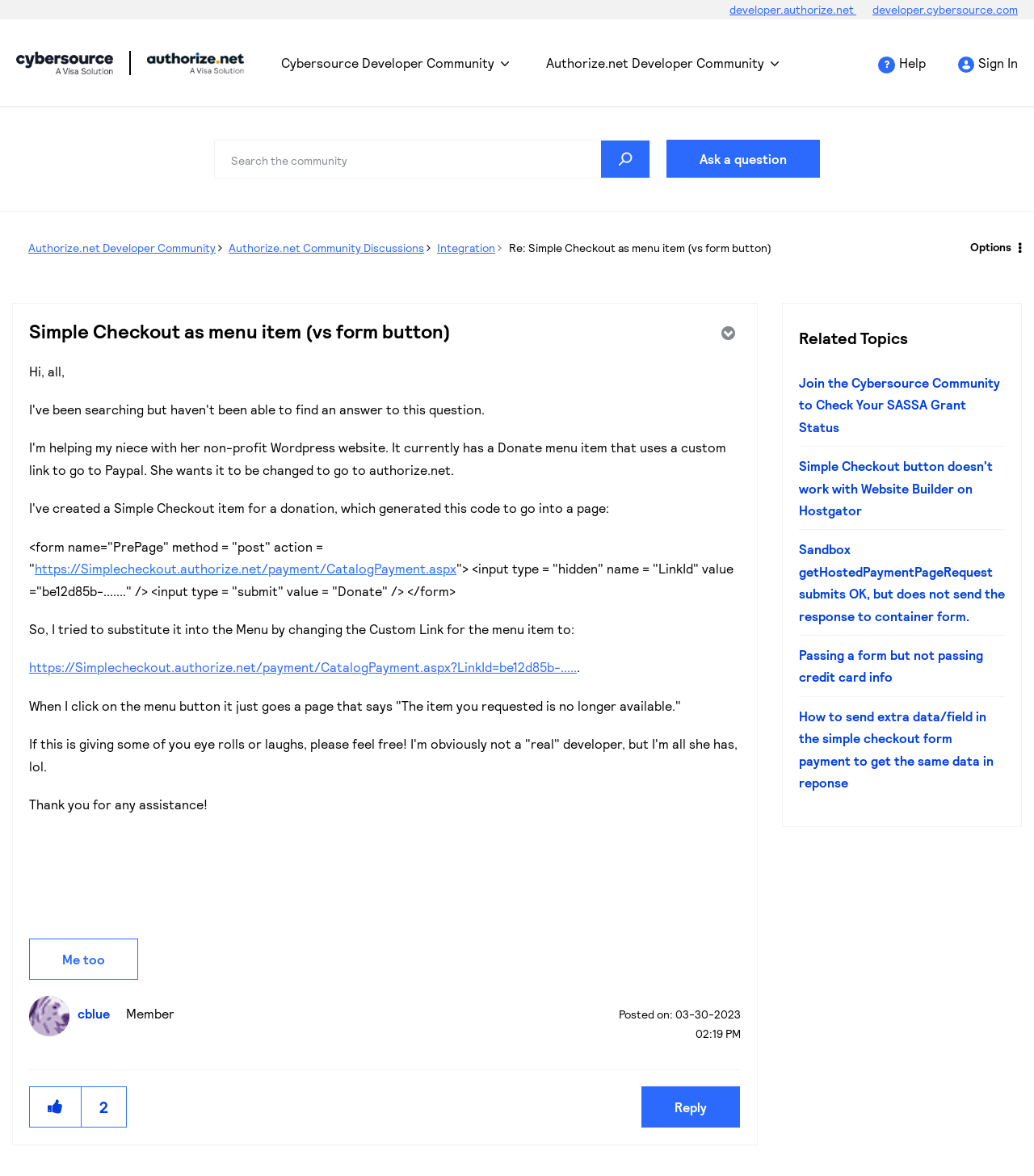Predict the bounding box coordinates of the area that should be clicked to accomplish the following instruction: "Search for something". The bounding box coordinates should consist of four float numbers between 0 and 1, i.e., [left, top, right, bottom].

[0.581, 0.12, 0.628, 0.151]